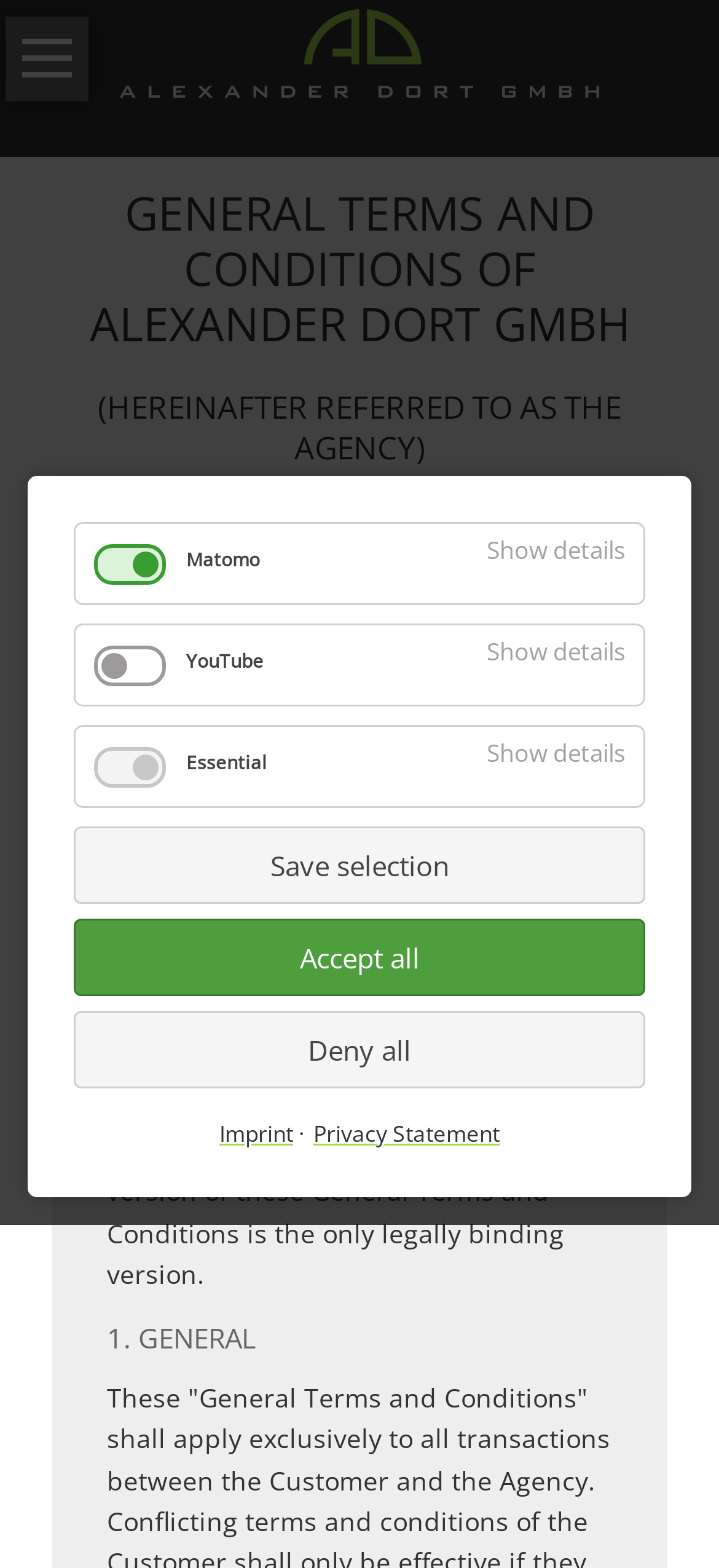Provide a thorough and detailed response to the question by examining the image: 
What is the name of the company?

The name of the company can be found in the logo at the top left corner of the webpage, which is an image with the text 'Alexander Dort GmbH Eng logo'.